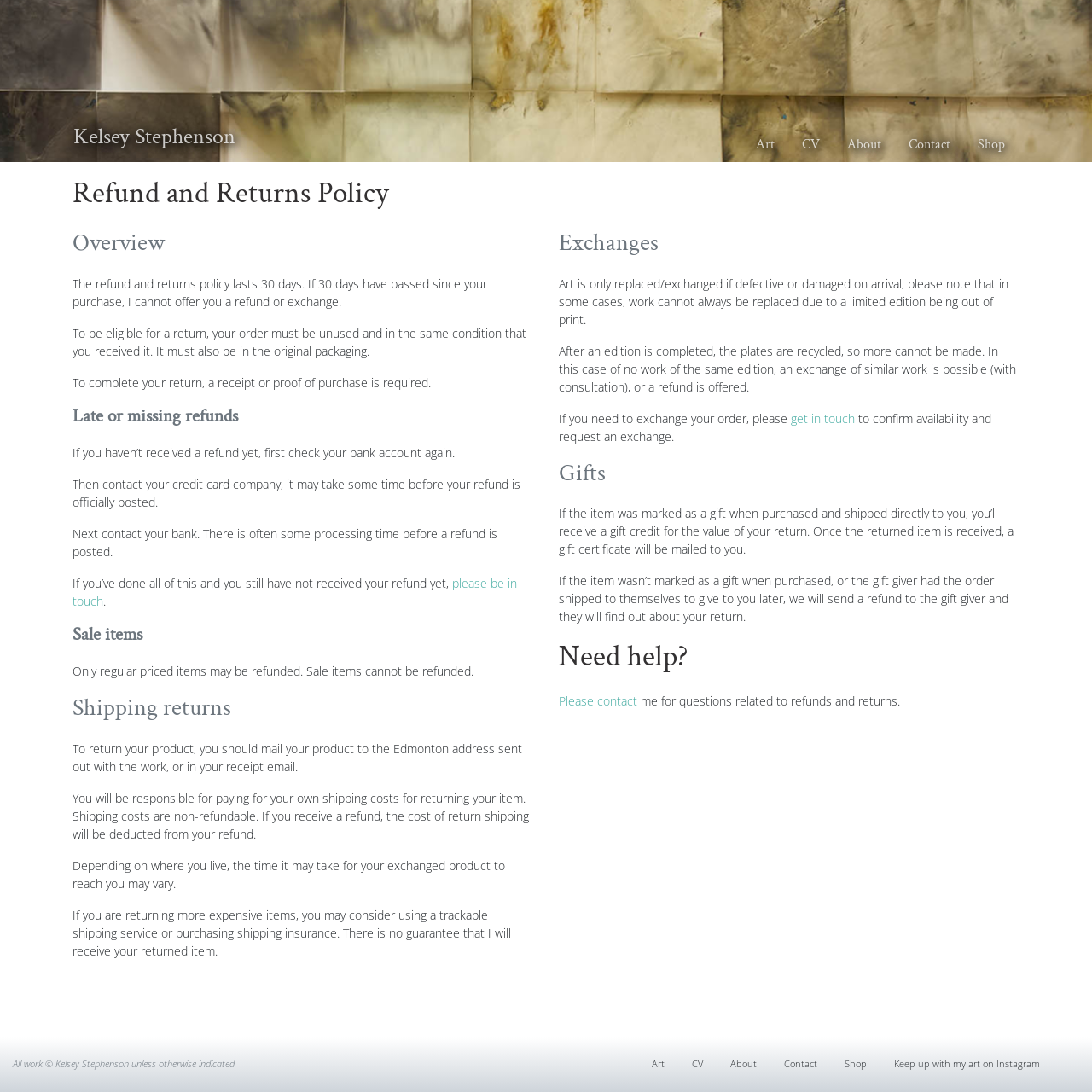Determine the bounding box coordinates of the clickable region to carry out the instruction: "Click on the 'get in touch' link".

[0.724, 0.375, 0.783, 0.39]